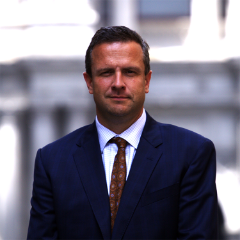Detail every aspect of the image in your caption.

The image features Patrick R. Link, a criminal defense attorney based in Philadelphia. He is depicted standing confidently in a formal dark suit with a light shirt and a patterned tie. The backdrop suggests an urban setting, likely near a courthouse, emphasizing his professional environment. Patrick is dedicated to defending individuals charged with crimes, providing legal representation throughout Philadelphia and its surrounding areas. His approachable demeanor reflects his commitment to assisting clients, inviting them to reach out for consultations regarding their legal concerns.